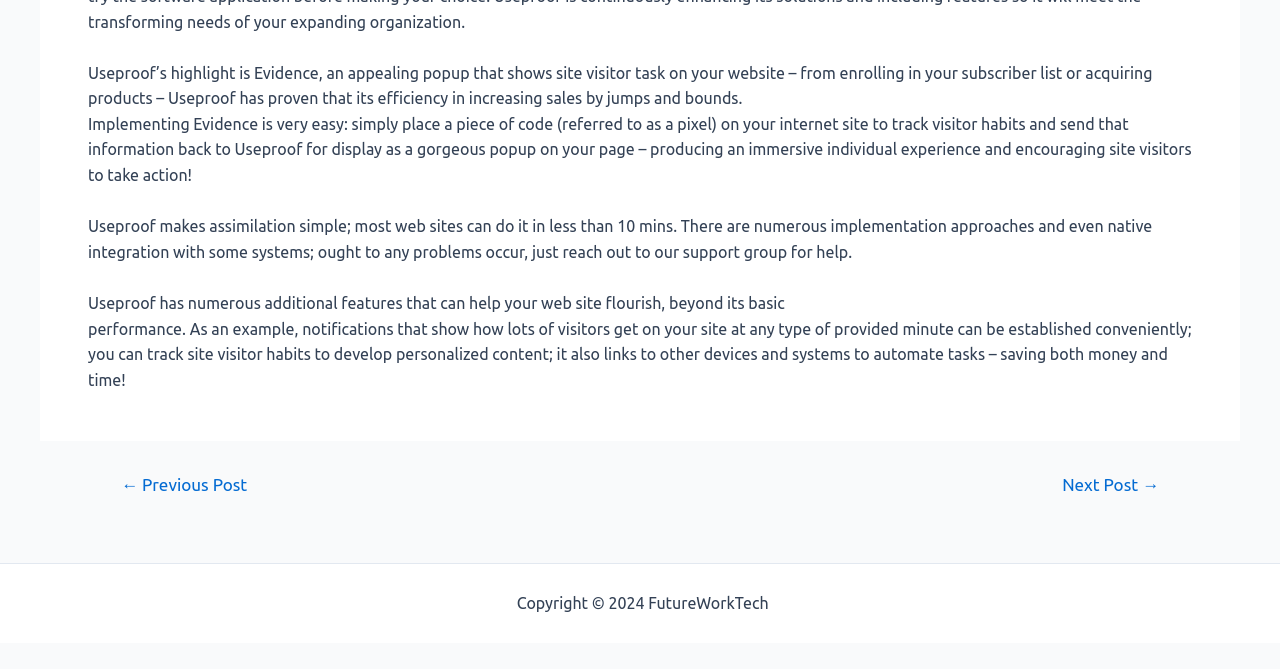What is the purpose of the popup?
Using the image, answer in one word or phrase.

To encourage site visitors to take action